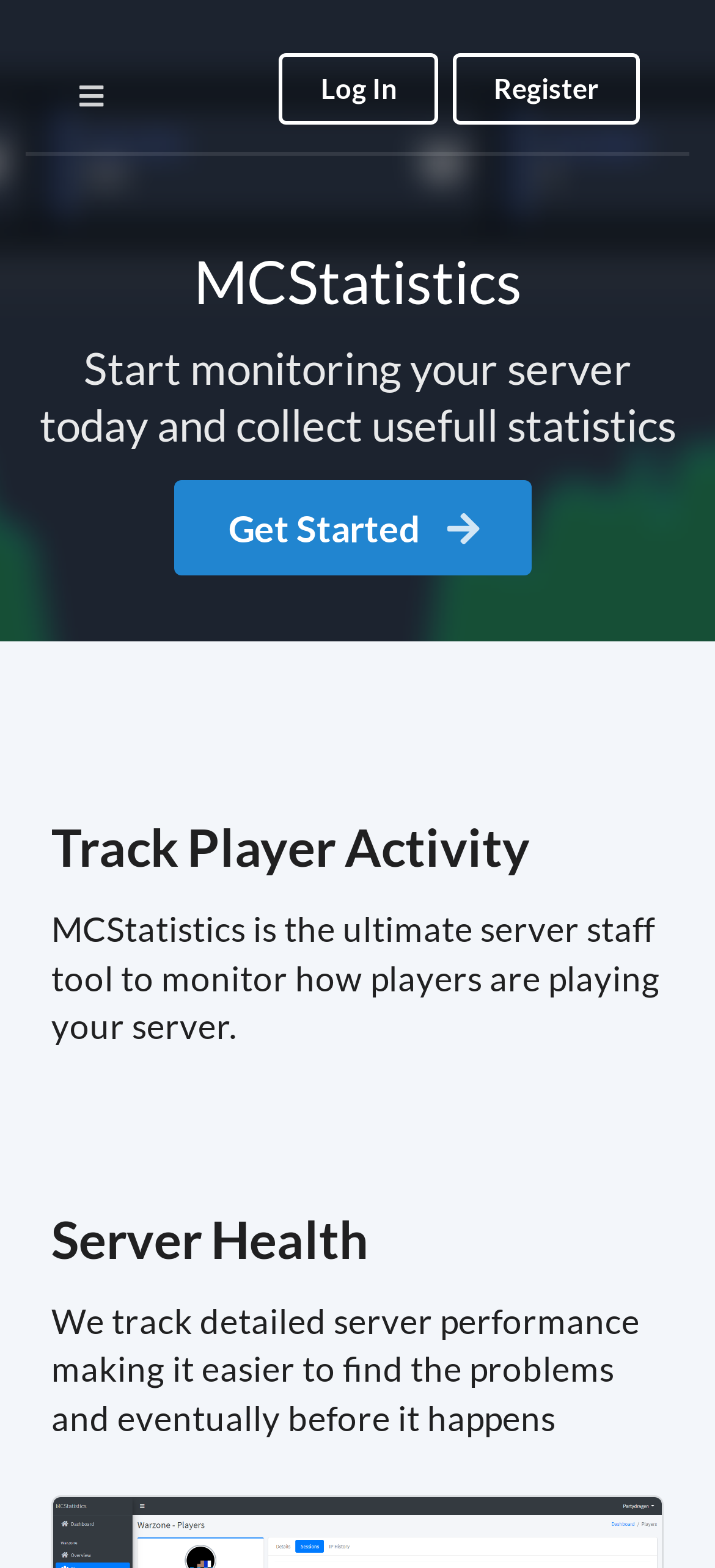Utilize the details in the image to give a detailed response to the question: What is the benefit of using MCStatistics?

According to the webpage, MCStatistics tracks detailed server performance, making it easier to find problems before they happen, which implies that the benefit of using this tool is to detect potential issues more easily.